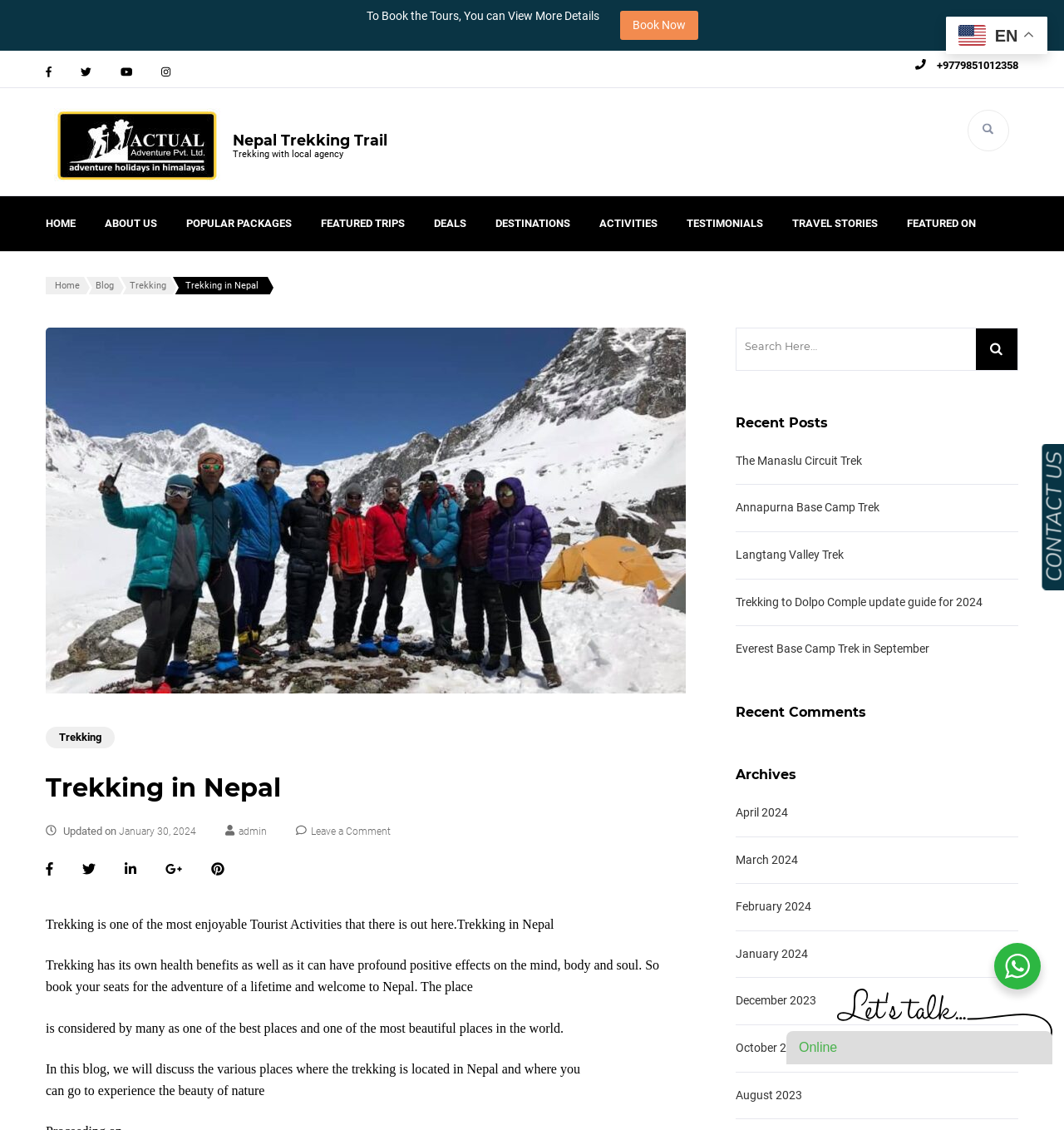Answer the question in one word or a short phrase:
What is the purpose of the search box on the webpage?

To search for trekking-related content